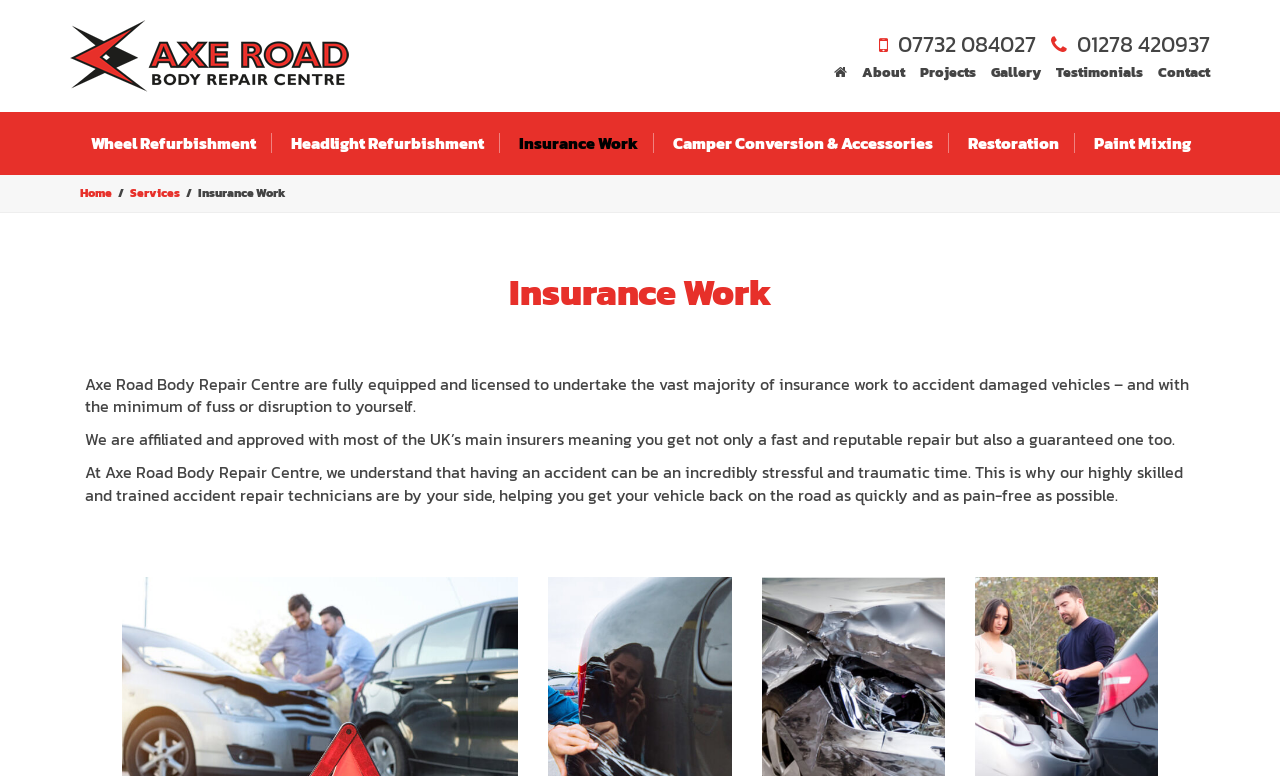Locate the bounding box coordinates of the area you need to click to fulfill this instruction: 'Click the Axe Road Body Centre logo'. The coordinates must be in the form of four float numbers ranging from 0 to 1: [left, top, right, bottom].

[0.055, 0.026, 0.336, 0.119]